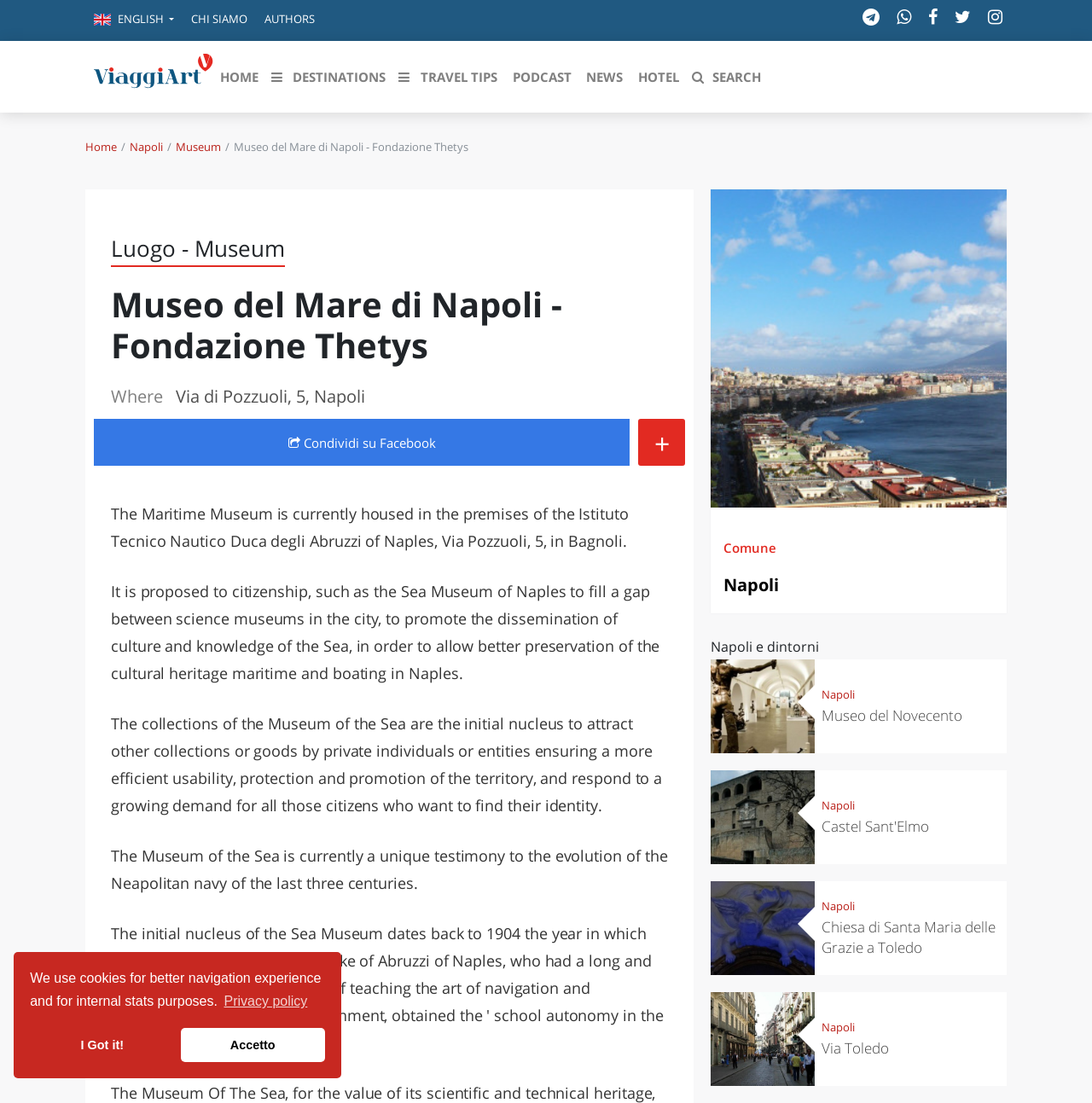What is the name of the museum?
Based on the image, respond with a single word or phrase.

Museo del Mare di Napoli